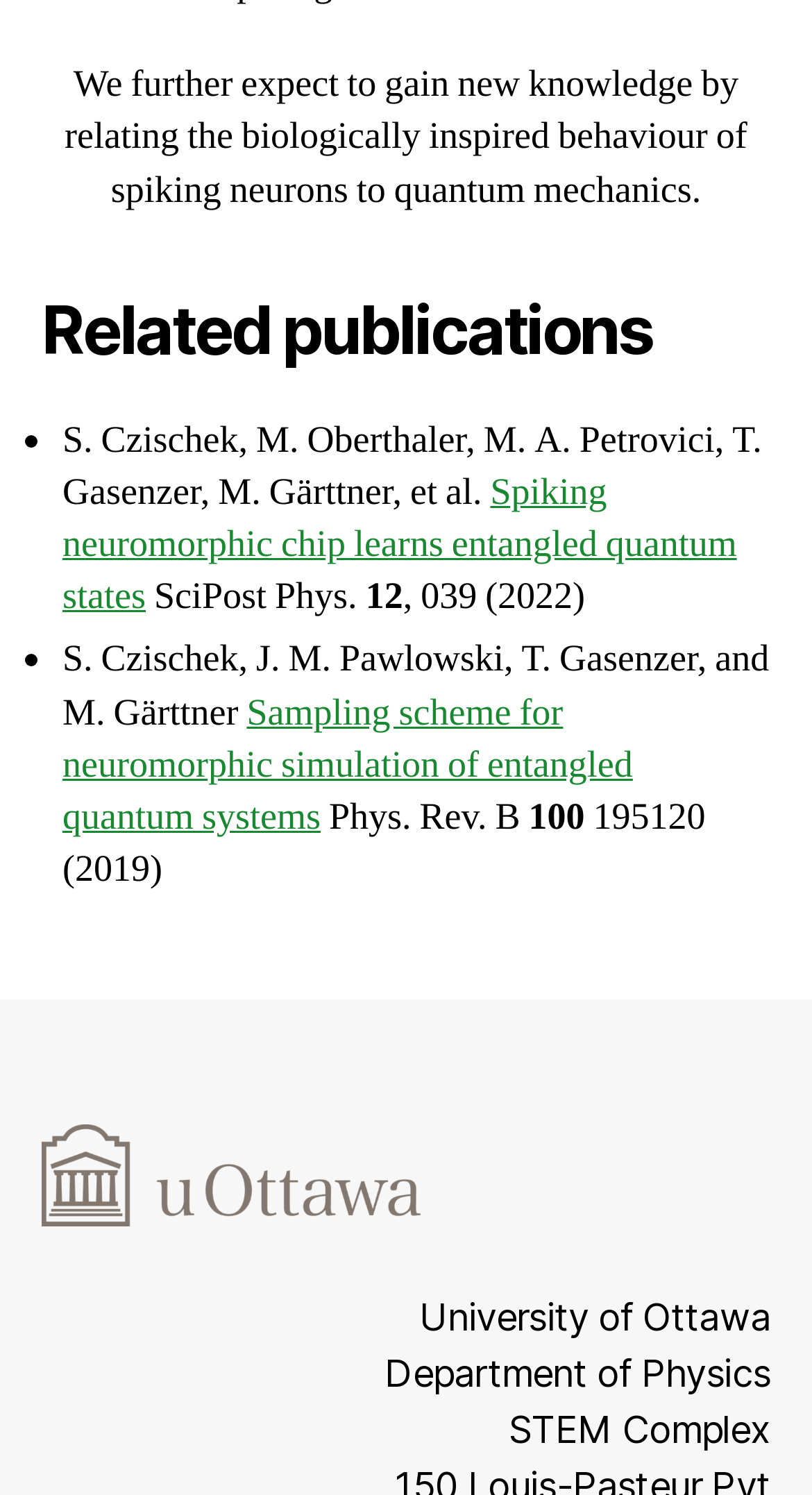What is the title of the first publication?
Refer to the image and provide a concise answer in one word or phrase.

Spiking neuromorphic chip learns entangled quantum states